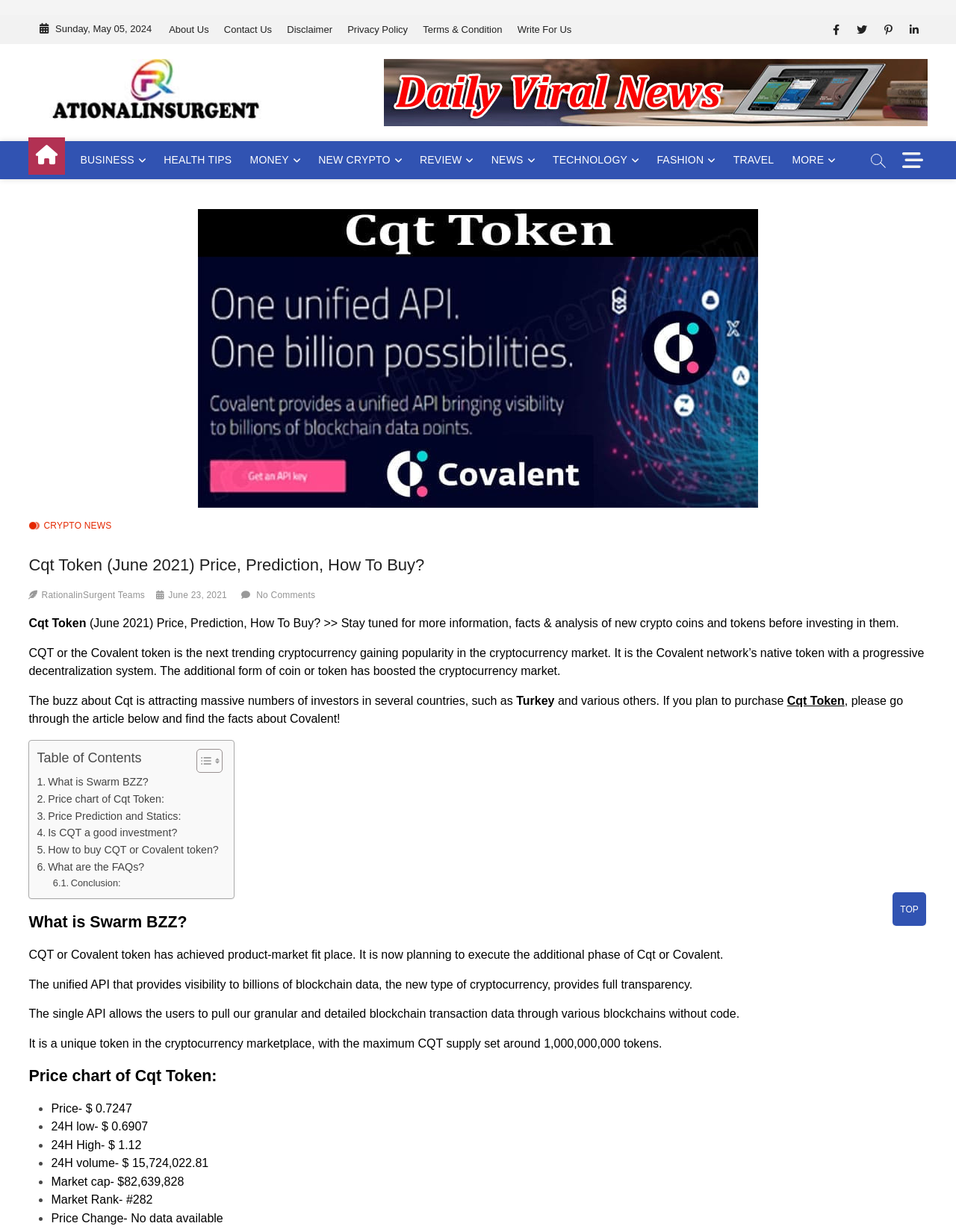Extract the primary header of the webpage and generate its text.

Cqt Token (June 2021) Price, Prediction, How To Buy?